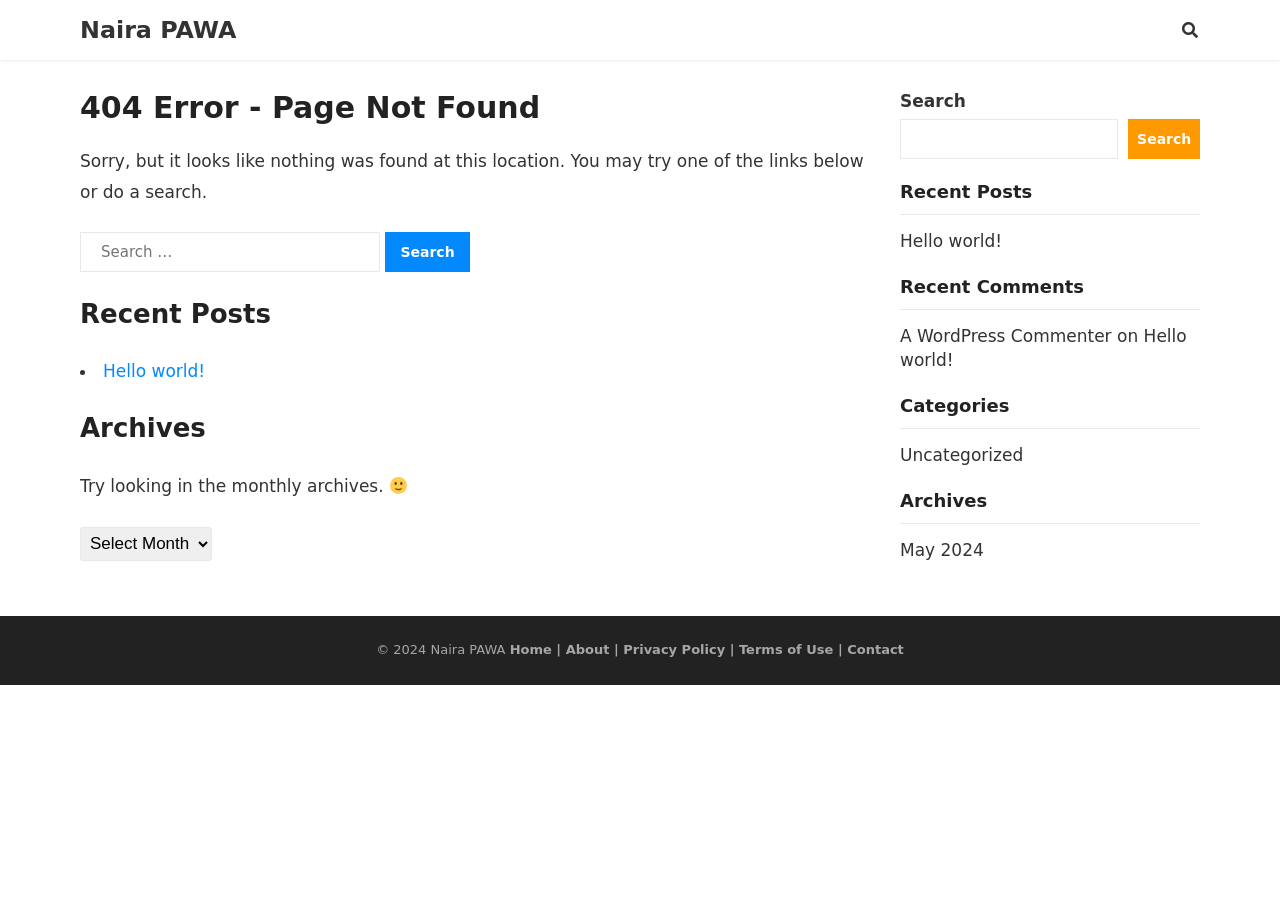Identify the coordinates of the bounding box for the element that must be clicked to accomplish the instruction: "Visit the Facebook page".

None